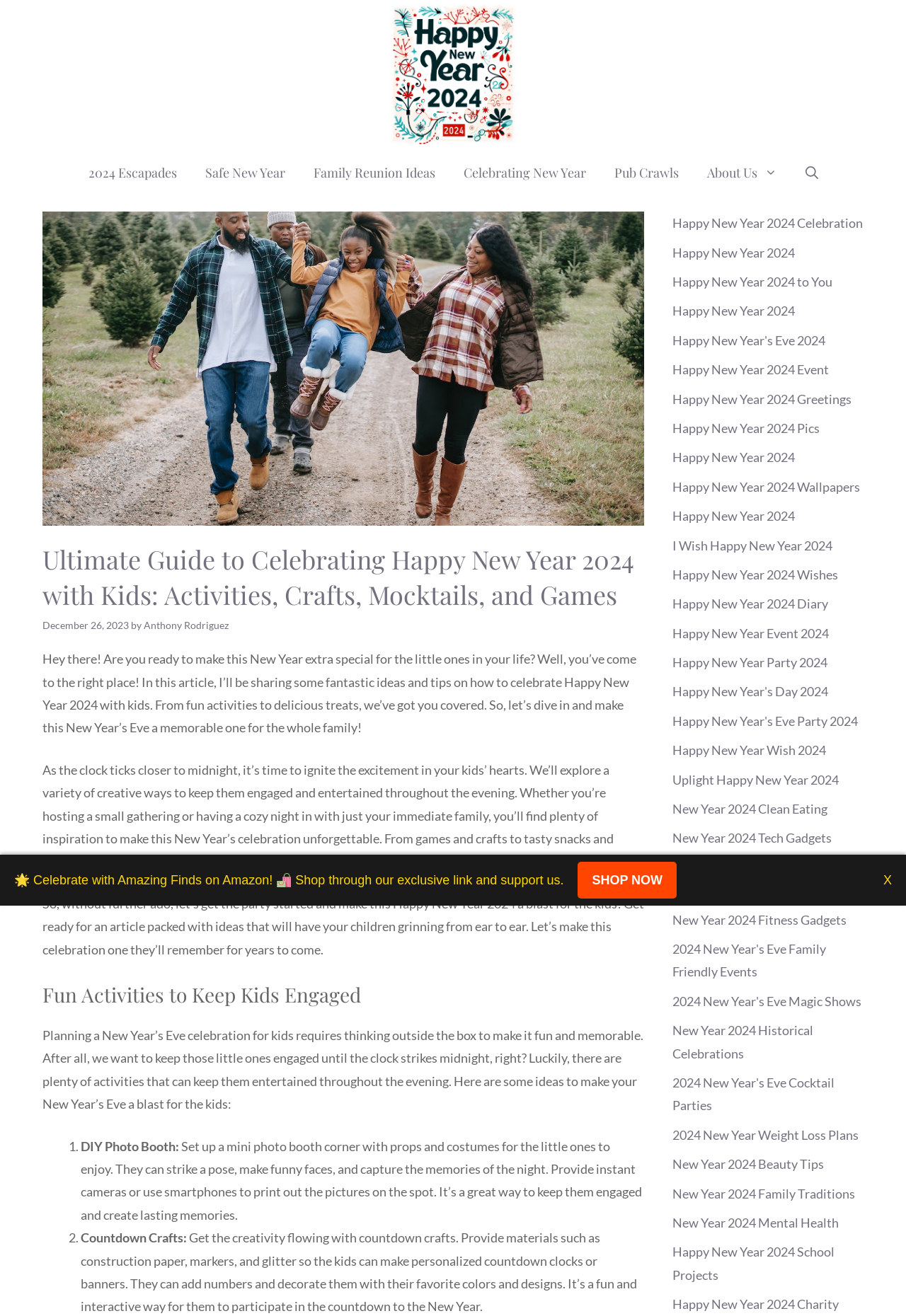Show the bounding box coordinates of the region that should be clicked to follow the instruction: "Explore the 'Fun Activities to Keep Kids Engaged' section."

[0.047, 0.745, 0.711, 0.767]